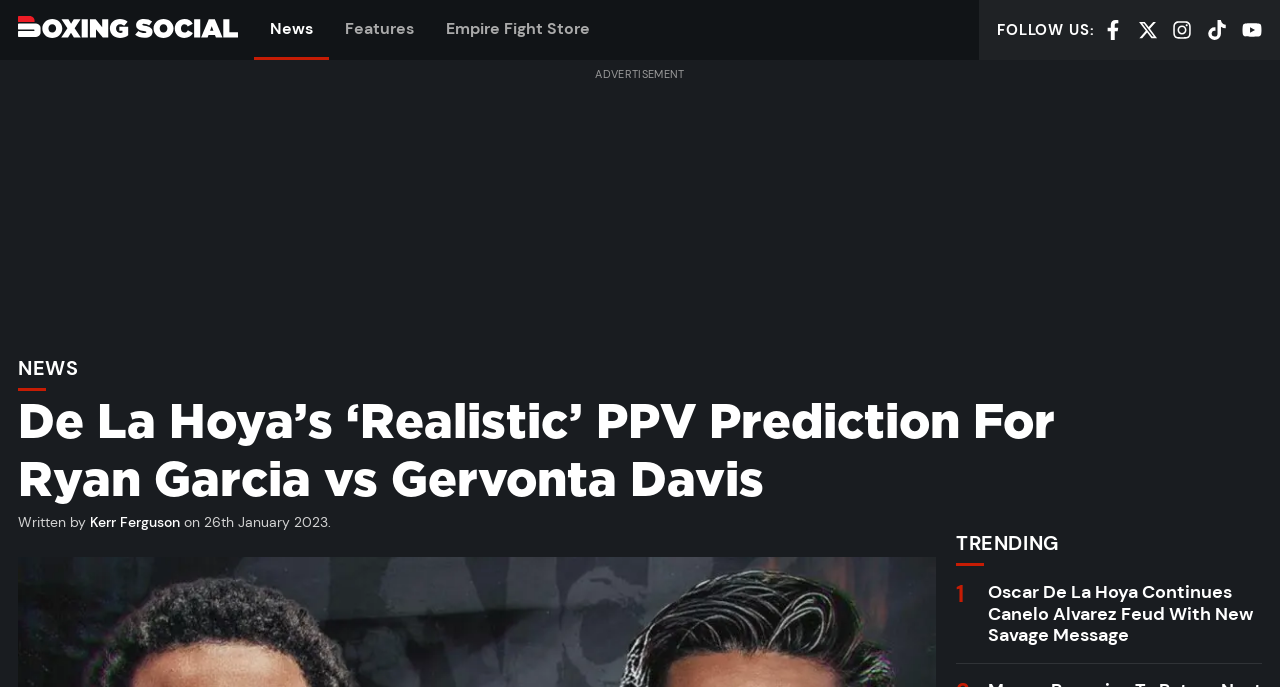What is the date of the article?
Could you answer the question with a detailed and thorough explanation?

I found the date of the article by looking at the article section, where I saw the text 'on 26th January 2023' next to the author's name.